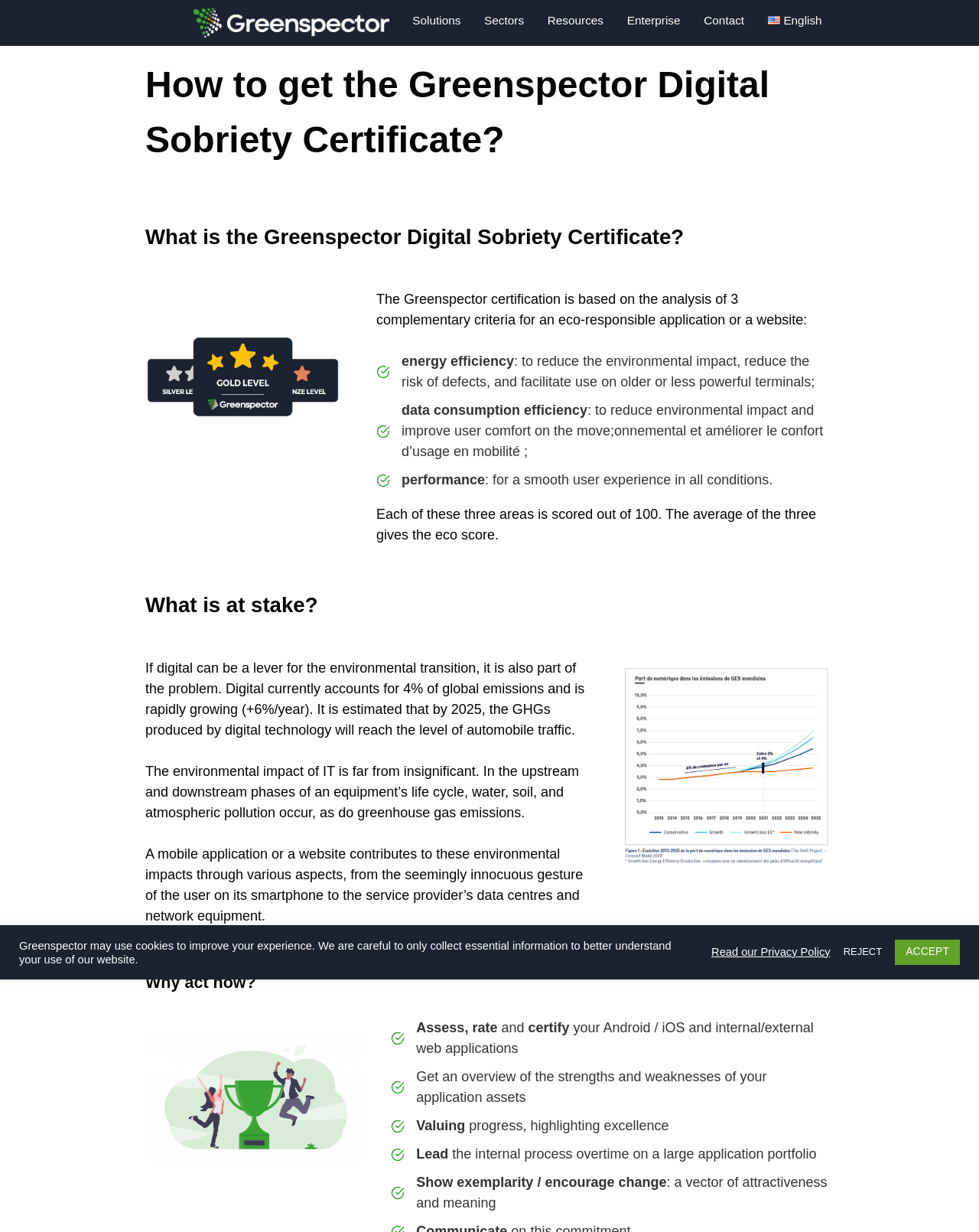Please locate the bounding box coordinates of the element that should be clicked to complete the given instruction: "Click the 'Greenspector' link".

[0.18, 0.003, 0.414, 0.034]